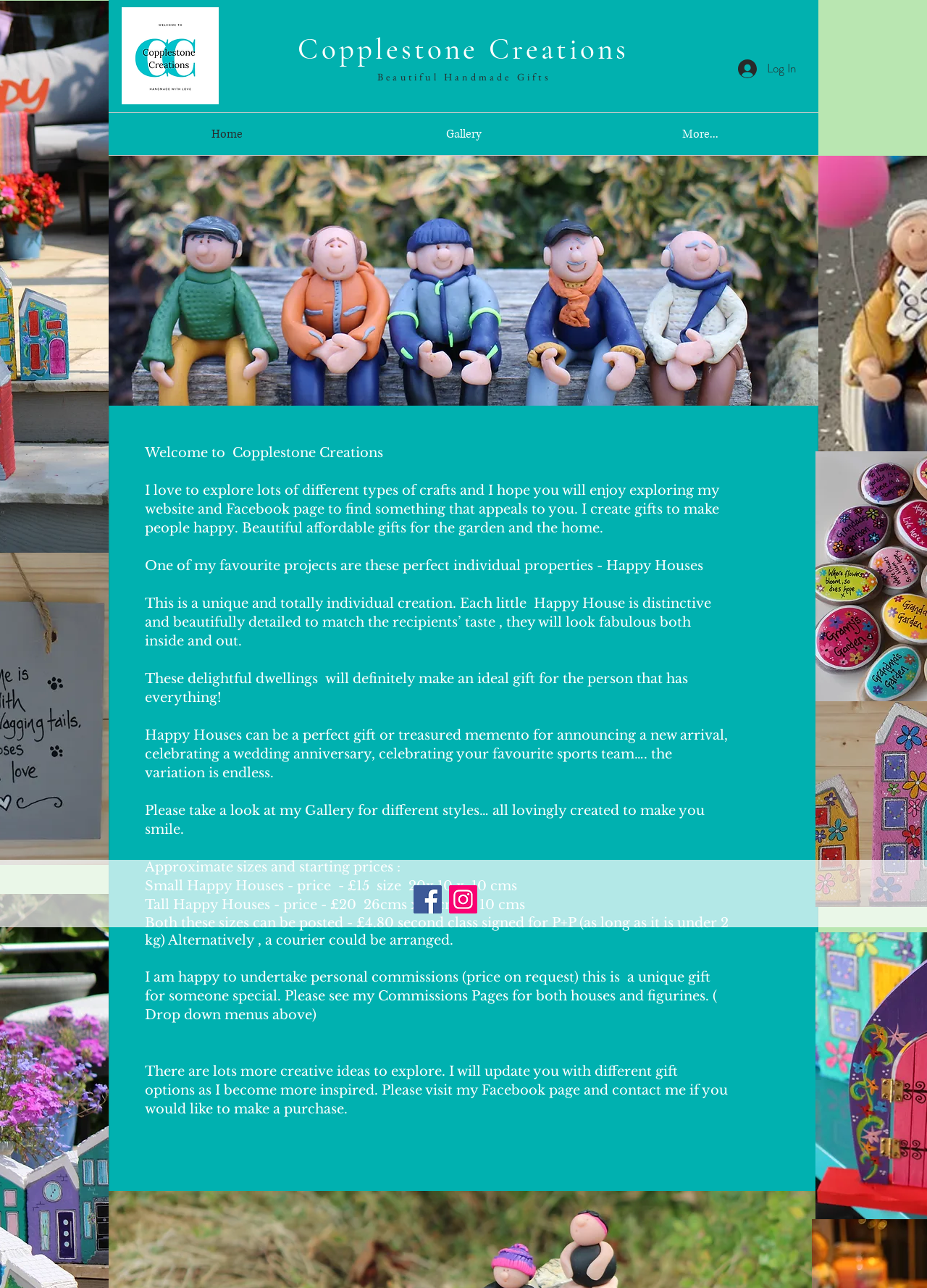Find the bounding box coordinates for the element that must be clicked to complete the instruction: "Click on the Science link". The coordinates should be four float numbers between 0 and 1, indicated as [left, top, right, bottom].

None